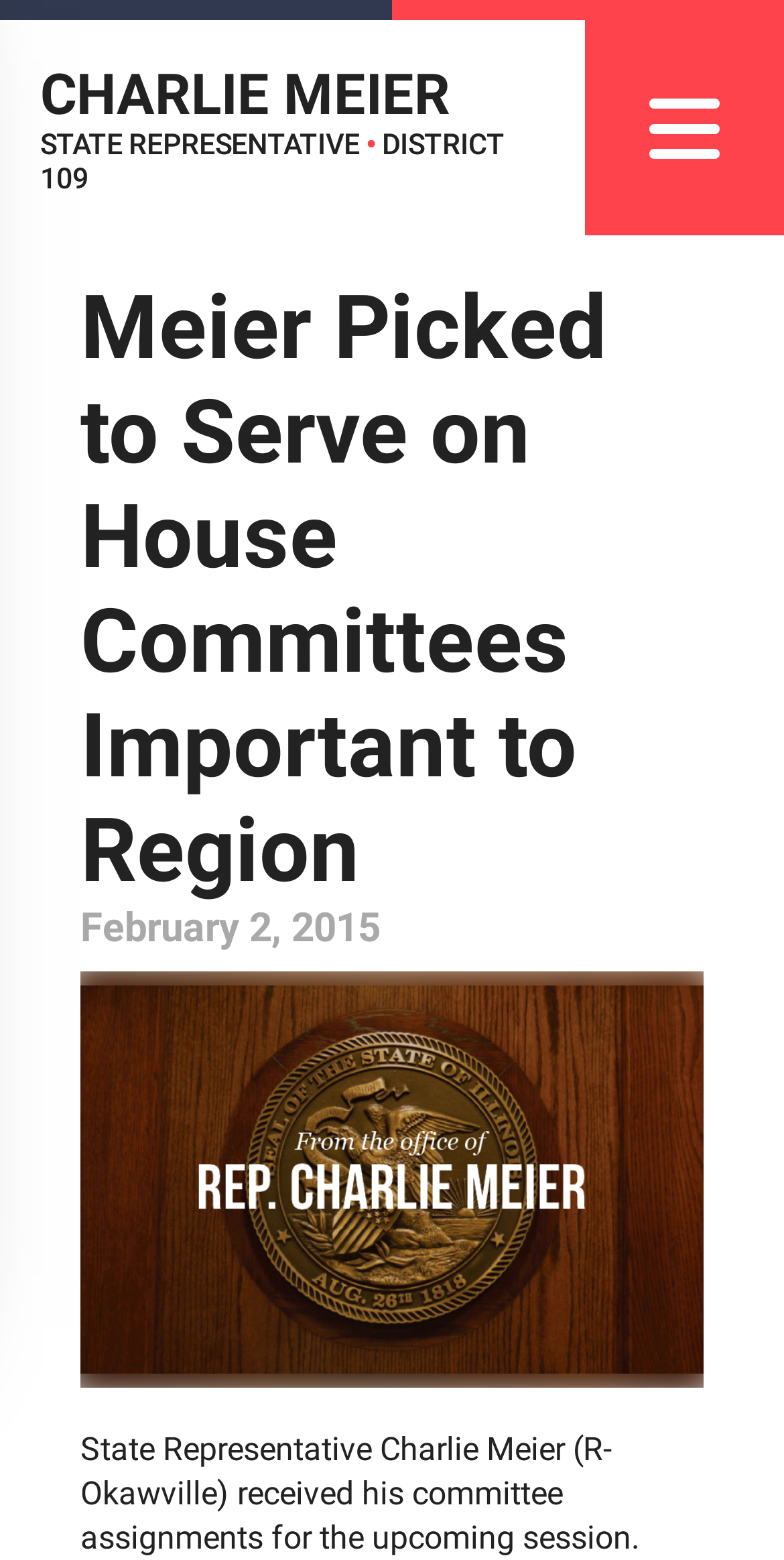Identify the main heading from the webpage and provide its text content.

Meier Picked to Serve on House Committees Important to Region